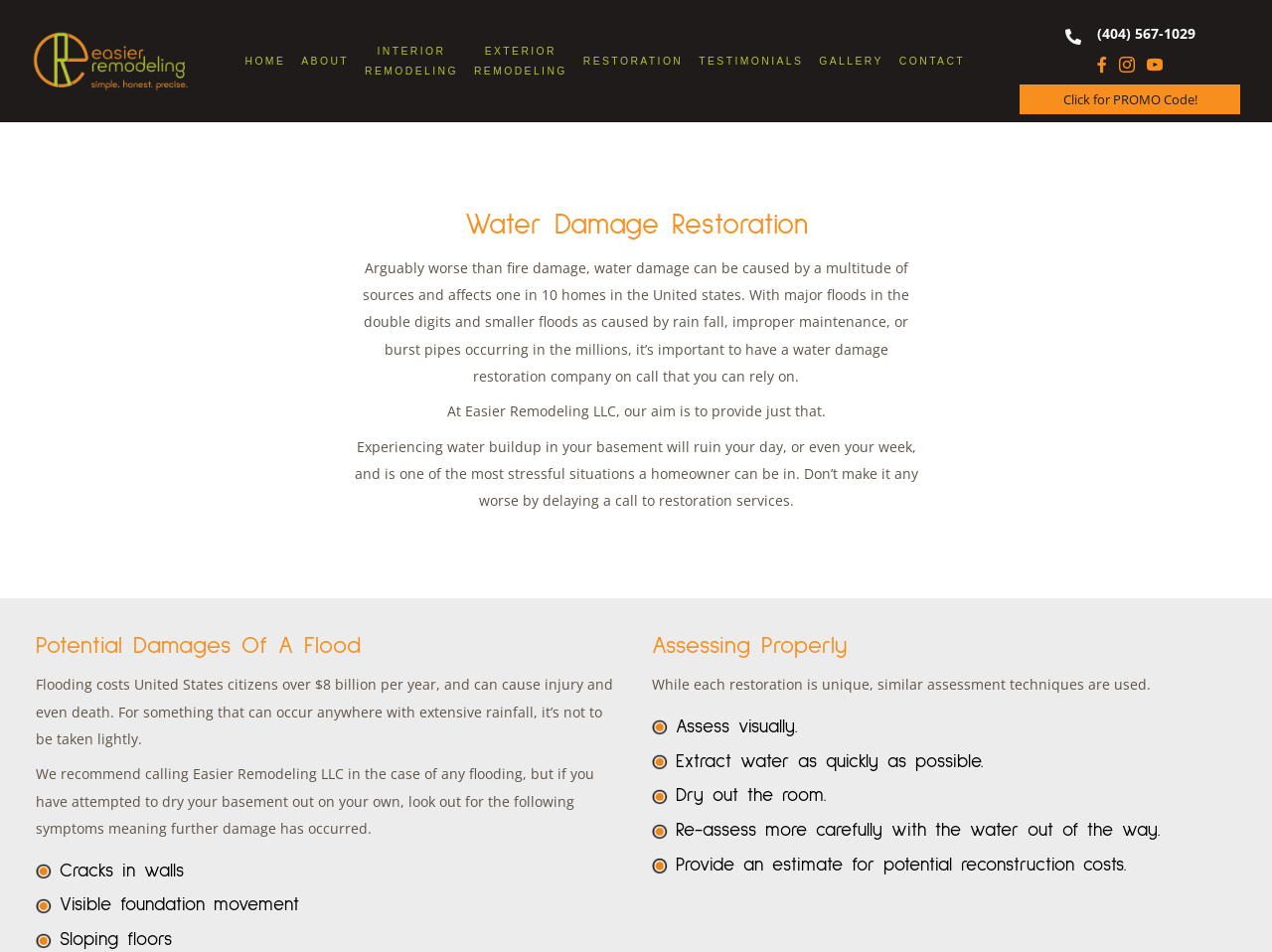Please identify the primary heading of the webpage and give its text content.

Water Damage Restoration